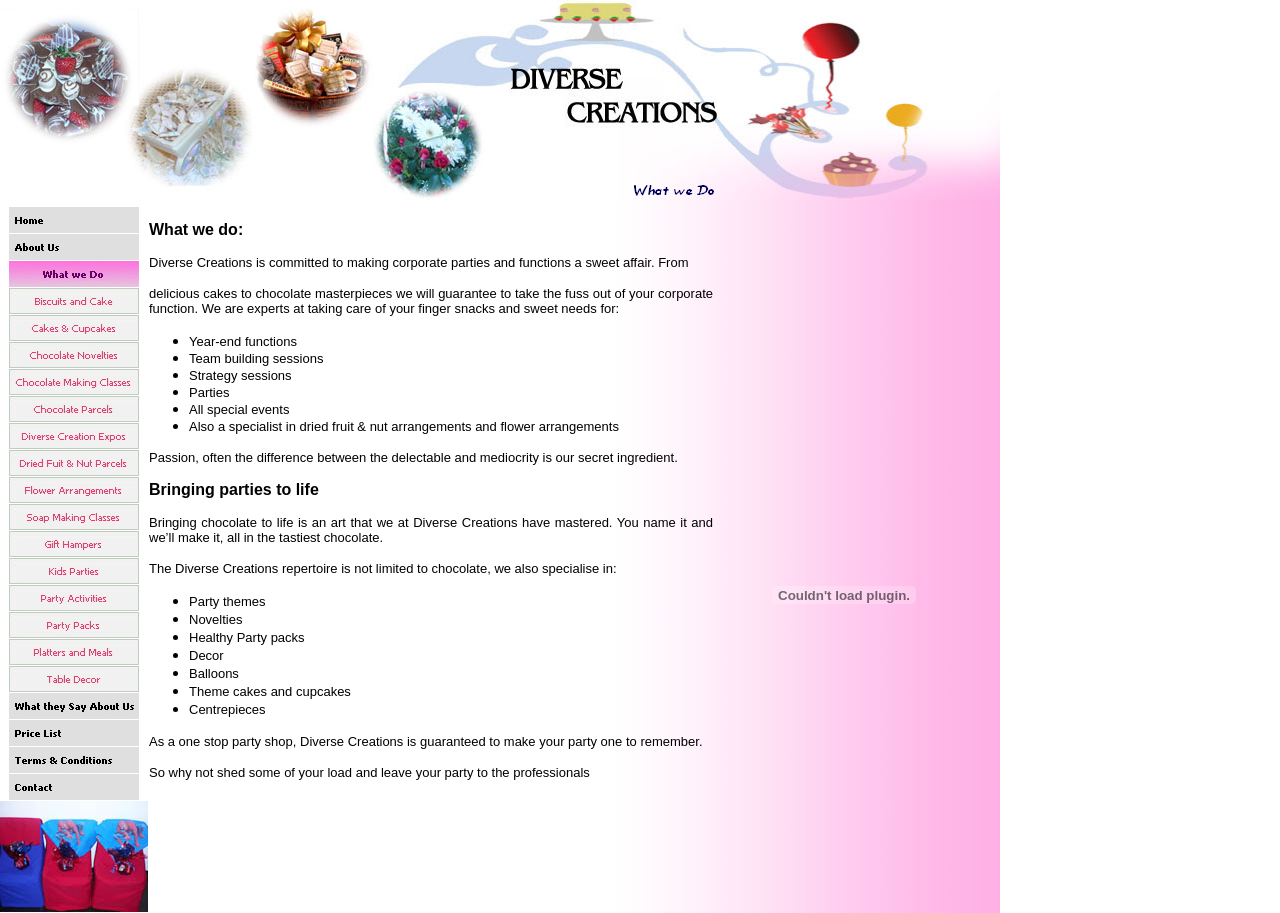What is the main theme of this website?
Provide a concise answer using a single word or phrase based on the image.

Party planning